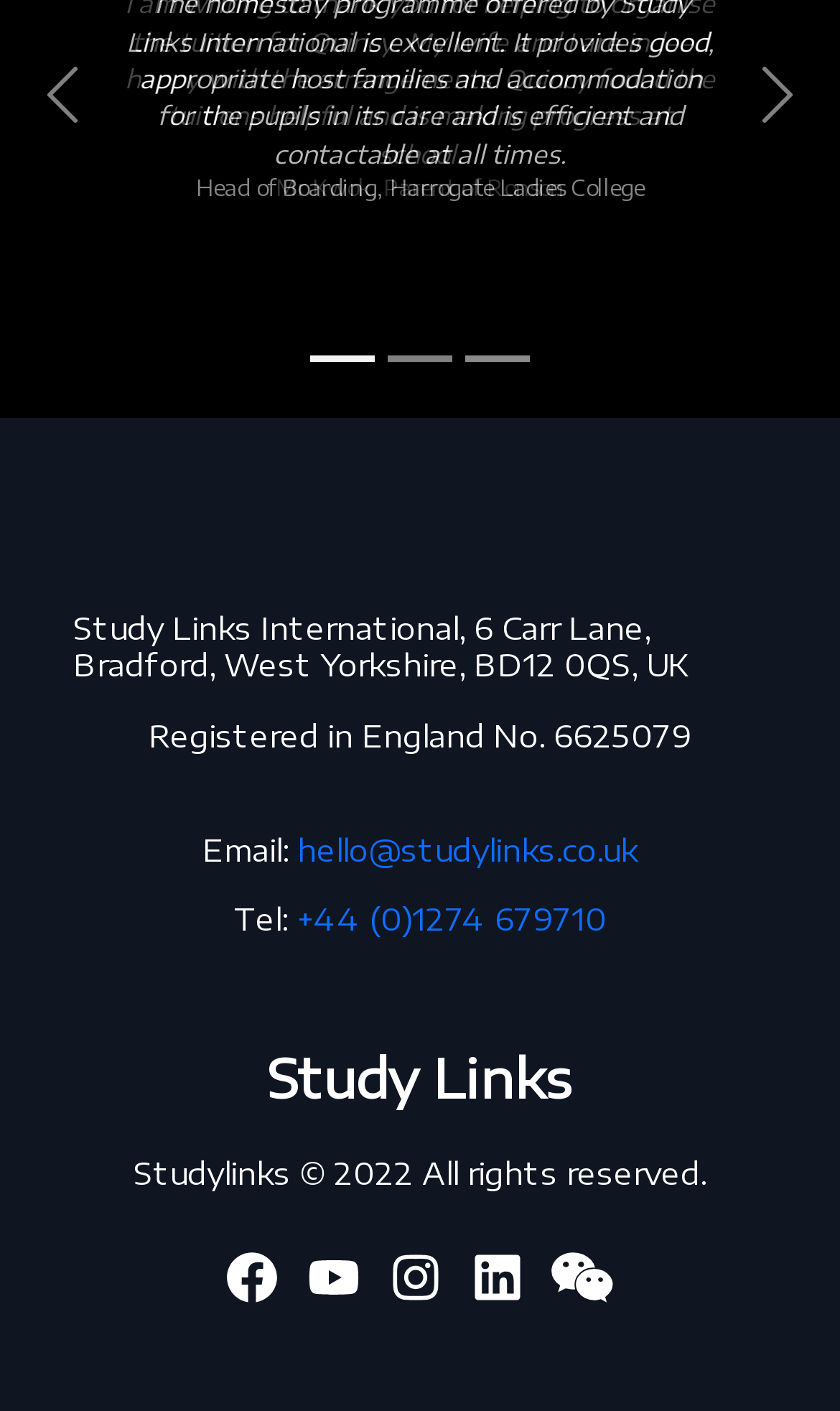Please provide a detailed answer to the question below based on the screenshot: 
What is the email address of Study Links International?

I found the email address in the heading section, where it says 'Email: hello@studylinks.co.uk', which is a link.